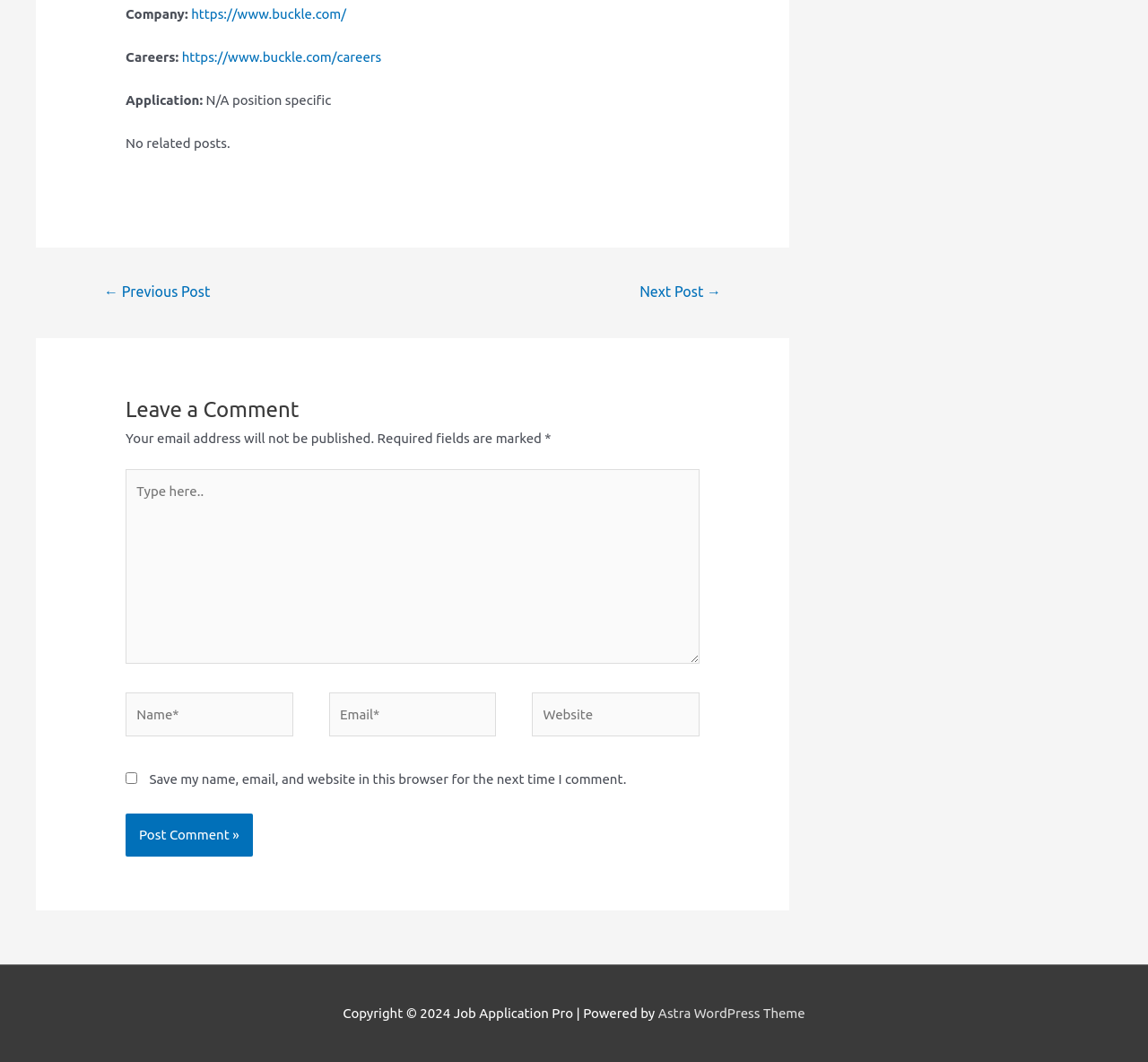Please specify the bounding box coordinates in the format (top-left x, top-left y, bottom-right x, bottom-right y), with all values as floating point numbers between 0 and 1. Identify the bounding box of the UI element described by: Astra WordPress Theme

[0.573, 0.947, 0.701, 0.961]